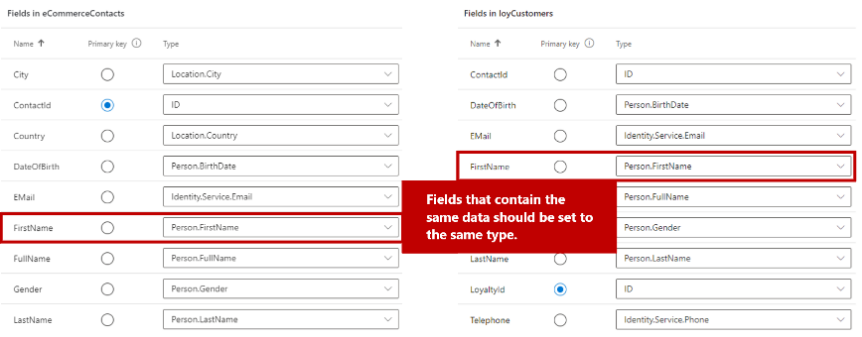Provide an extensive narrative of what is shown in the image.

The image shows a comparative layout between two sets of fields labeled "Fields in eCommerceContacts" and "Fields in LyCustomers." Each section lists various data fields related to customer information. Notably, in both sections, the "FirstName" field is highlighted, indicating that it corresponds to the same data type, specifically "Person.FirstName." A prominent red banner asserts that "Fields that contain the same data should be set to the same type," emphasizing the importance of data consistency in database management. This visual representation underscores the need for alignment in data types to ensure accurate and efficient data handling across different modules.